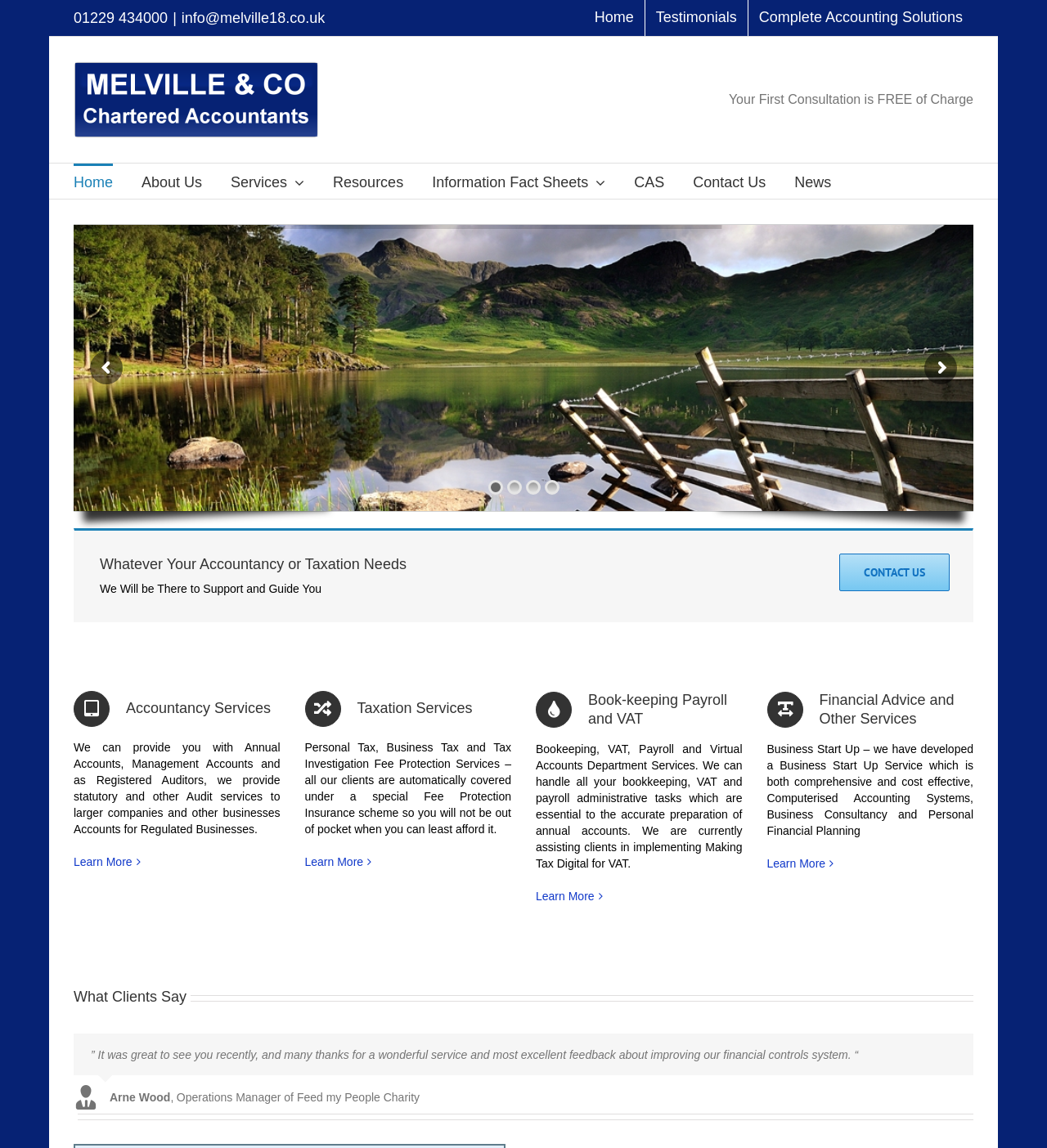Using the webpage screenshot, locate the HTML element that fits the following description and provide its bounding box: "Contact Us".

[0.802, 0.482, 0.907, 0.515]